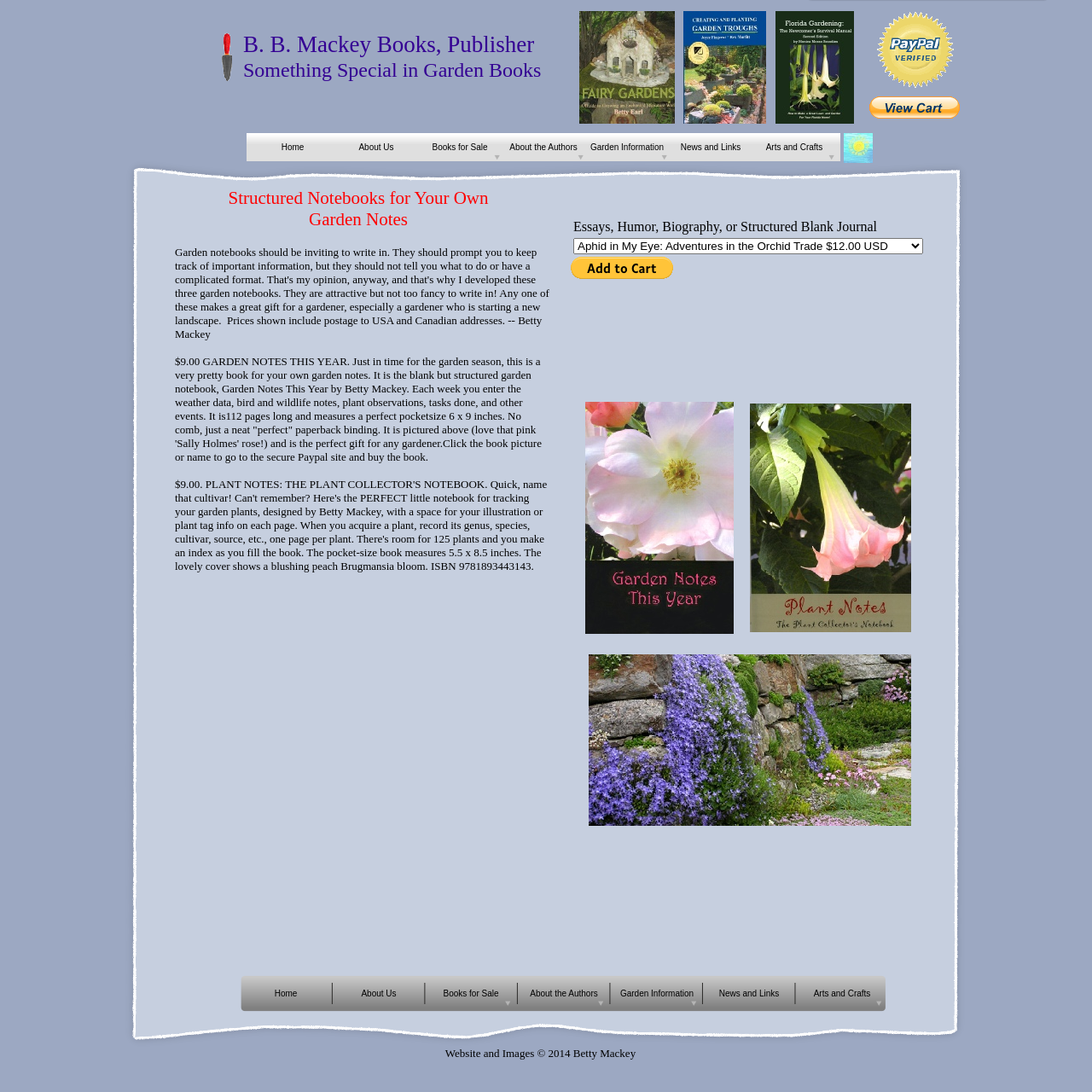What is the size of the book 'GARDEN NOTES THIS YEAR'?
Look at the screenshot and provide an in-depth answer.

The size of the book 'GARDEN NOTES THIS YEAR' can be found in the text description of the book, which mentions that it 'measures a perfect pocket-size 6 x 9 inches'.